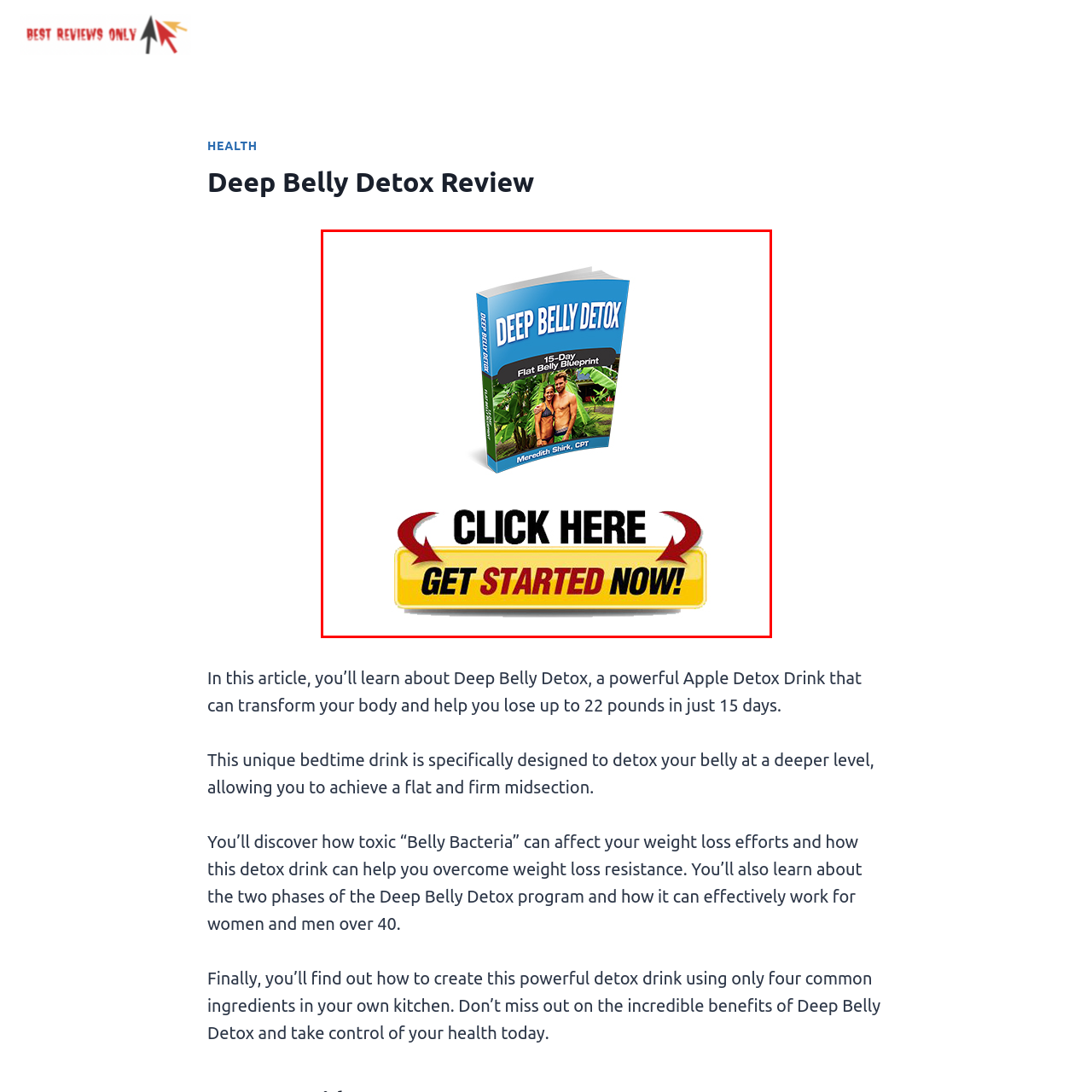What is the focus of the 'Deep Belly Detox' program?
Please analyze the image within the red bounding box and offer a comprehensive answer to the question.

The 'Deep Belly Detox' program is designed to promote health and wellness, with a specific focus on achieving a flat belly, as depicted by the images of a fit couple on the cover.